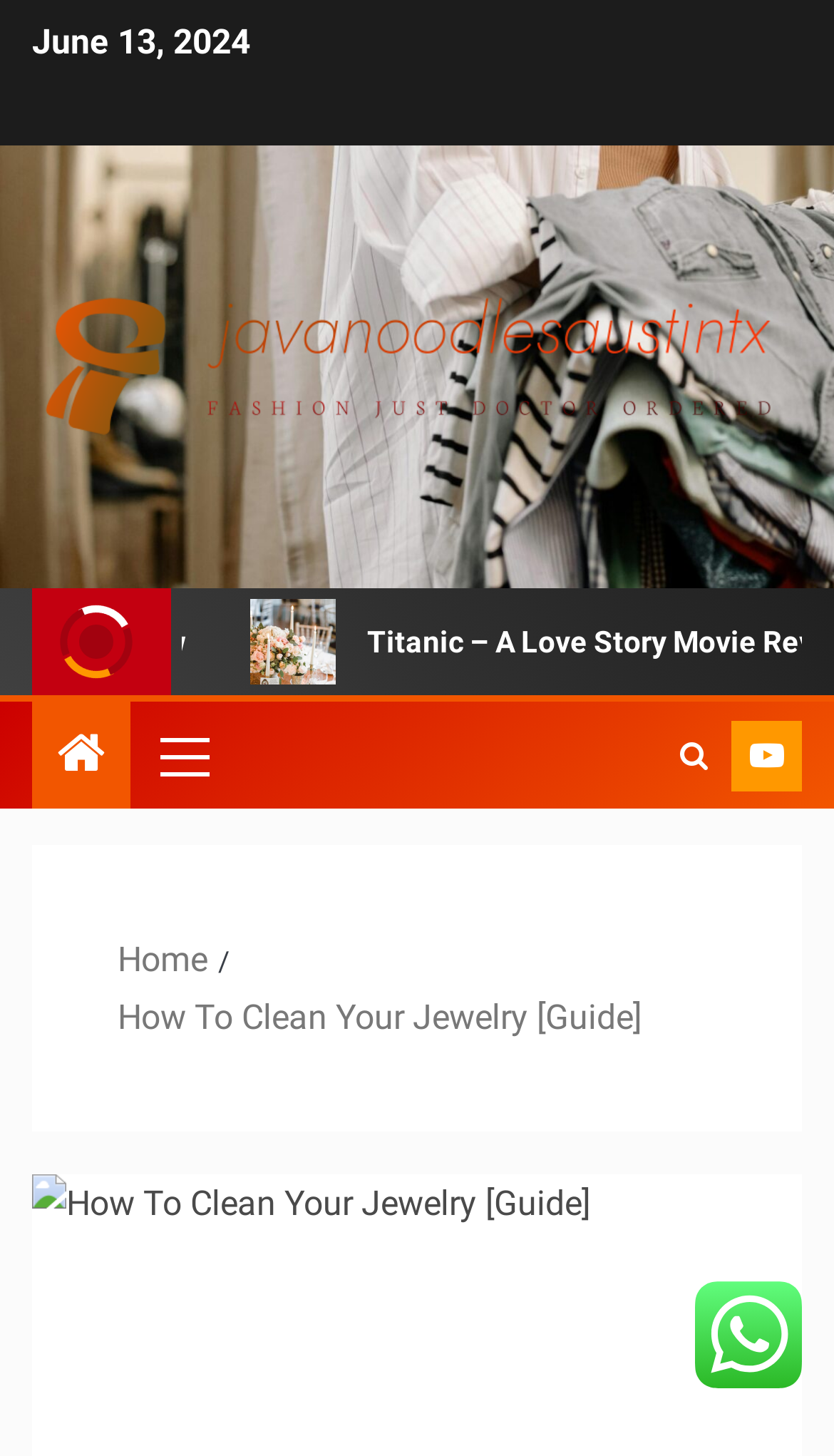What is the logo above the menu?
Give a one-word or short phrase answer based on the image.

Javanoodlesaustintx